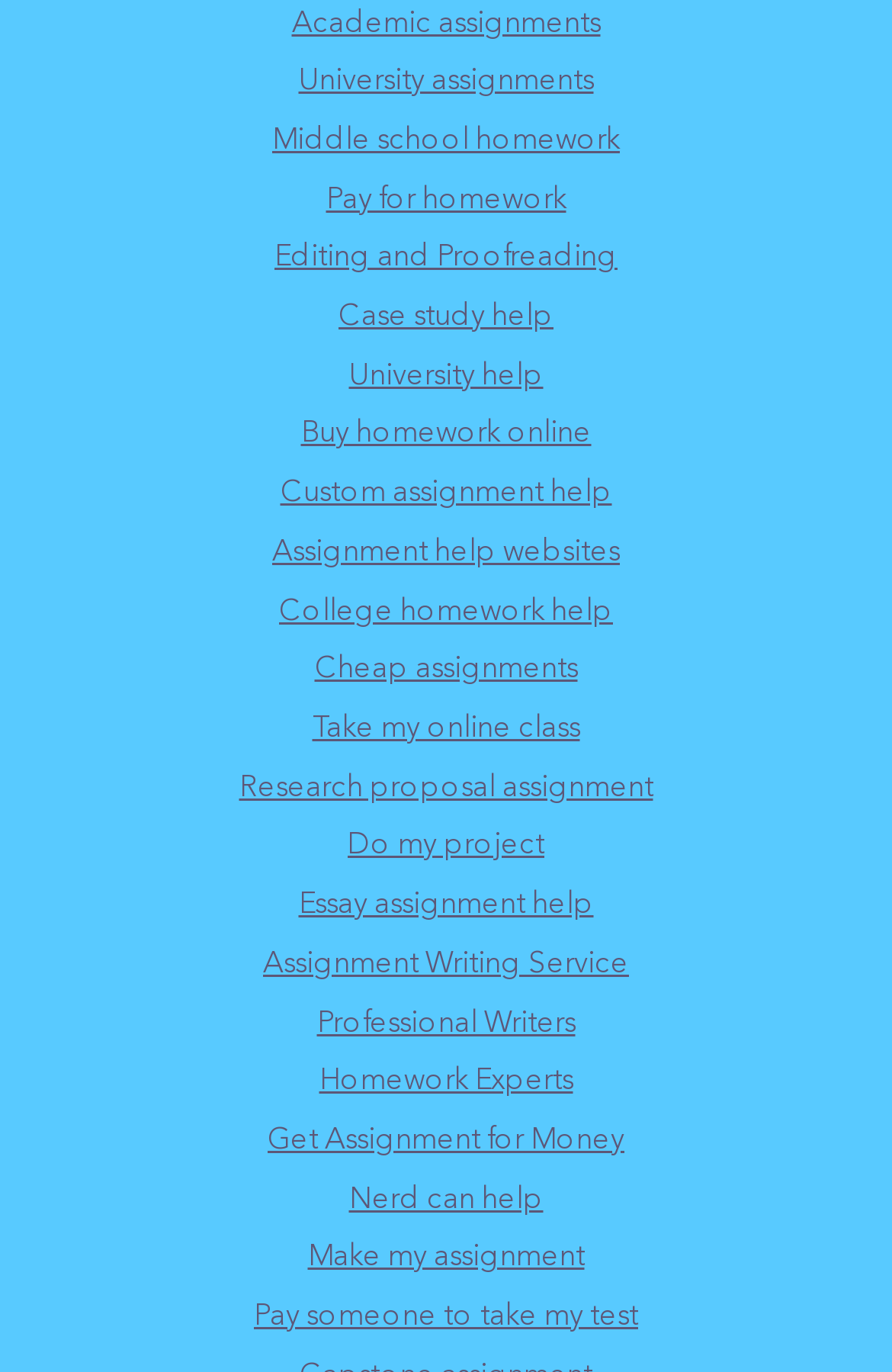Determine the bounding box for the described UI element: "Editing and Proofreading".

[0.308, 0.177, 0.692, 0.199]